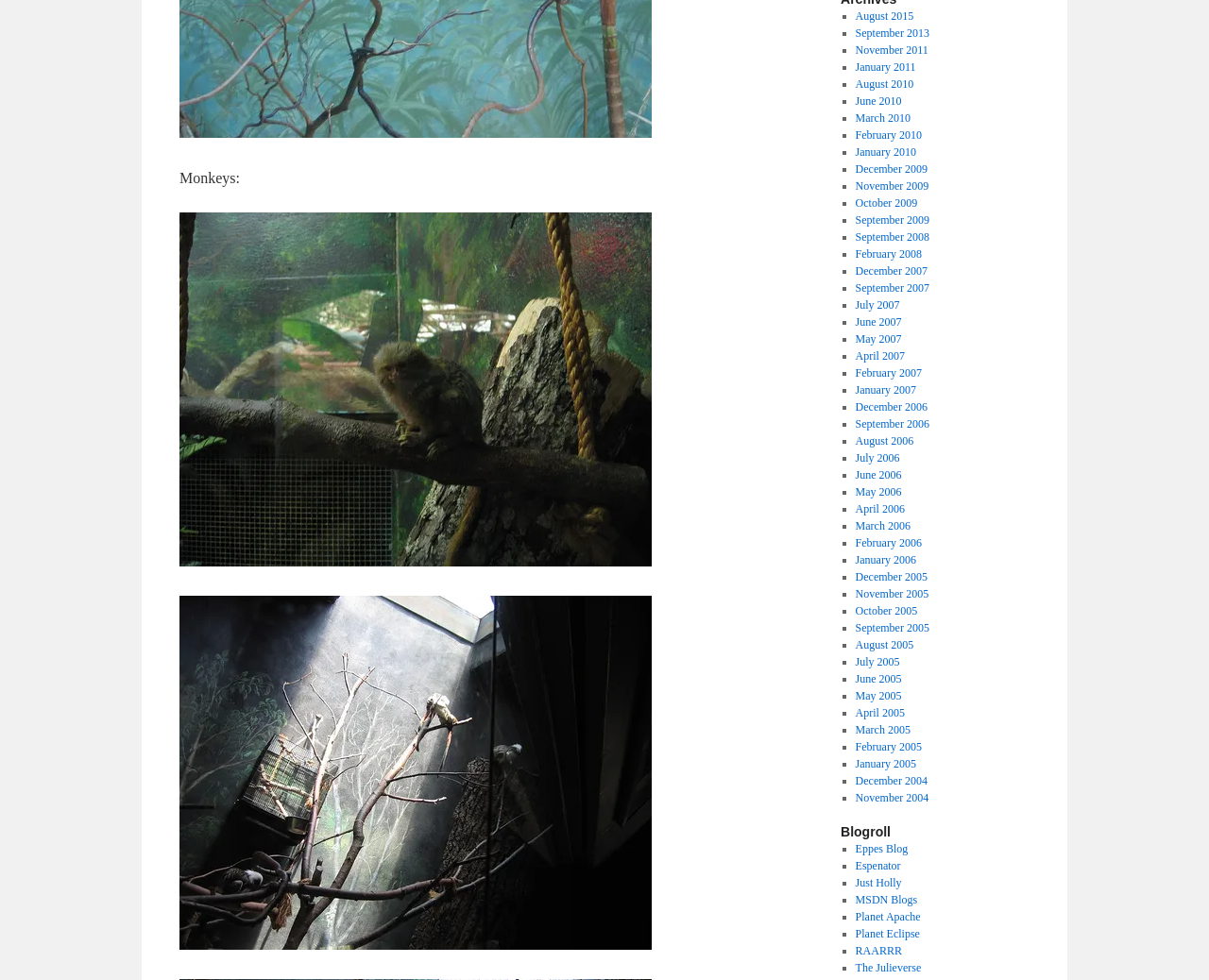Identify the bounding box for the UI element described as: "Planet Eclipse". The coordinates should be four float numbers between 0 and 1, i.e., [left, top, right, bottom].

[0.707, 0.946, 0.761, 0.96]